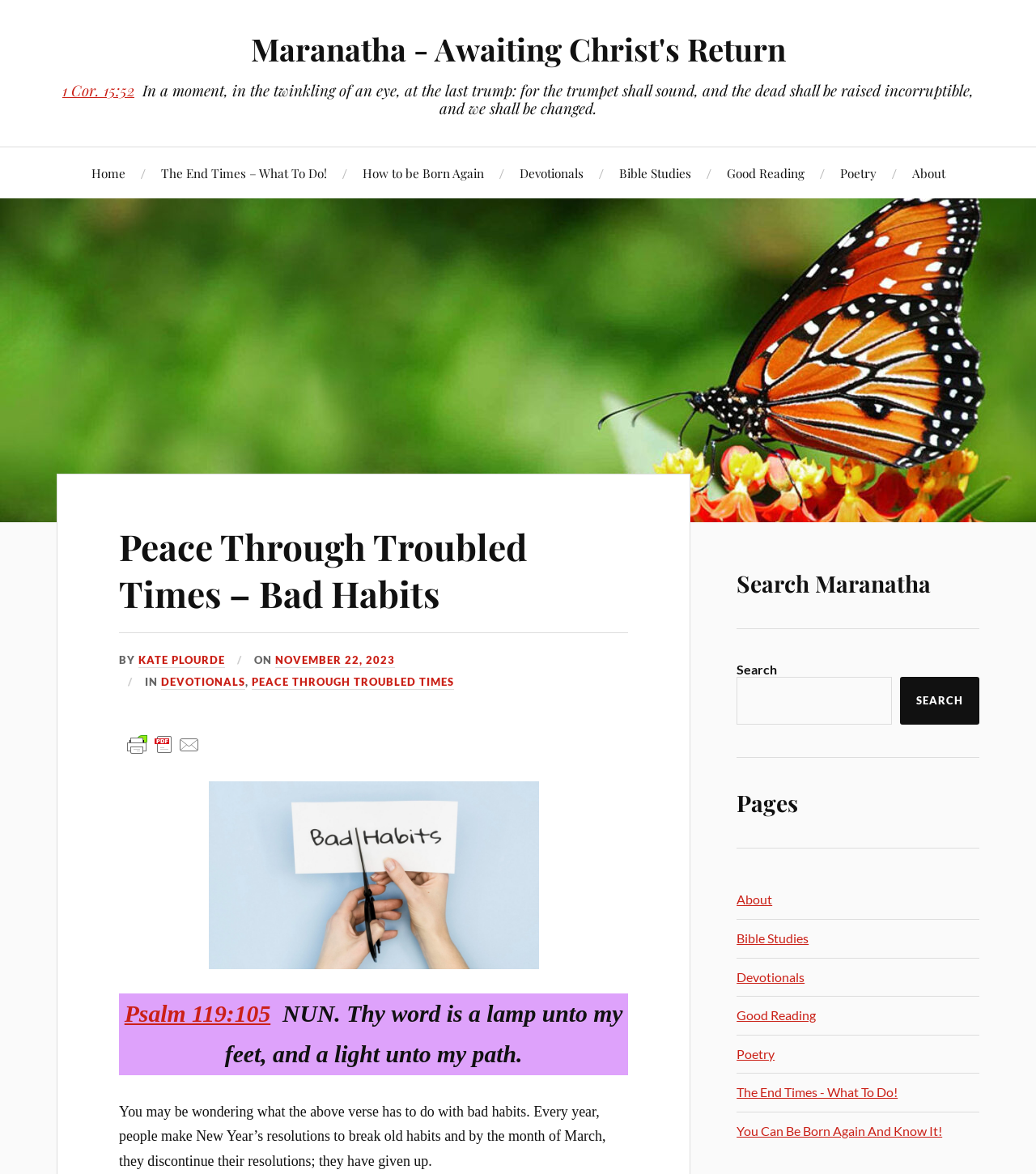Refer to the image and provide an in-depth answer to the question: 
Who is the author of the article?

The author of the article can be found in the link element with the text 'KATE PLOURDE' which is located within the figure element with the bounding box coordinates [0.0, 0.169, 1.0, 0.445]. The link element is a child of the StaticText element with the text 'BY'.